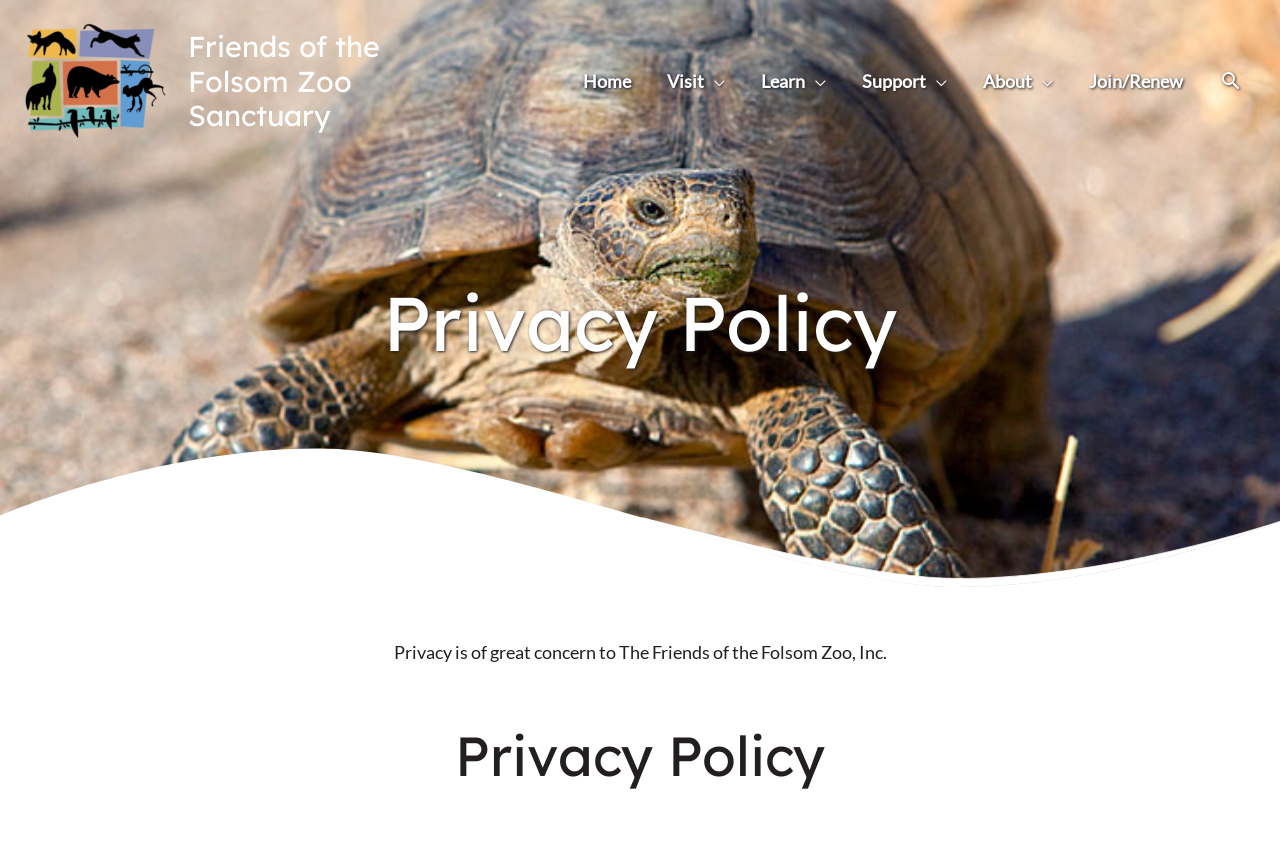What is the organization's stance on privacy?
Relying on the image, give a concise answer in one word or a brief phrase.

Of great concern